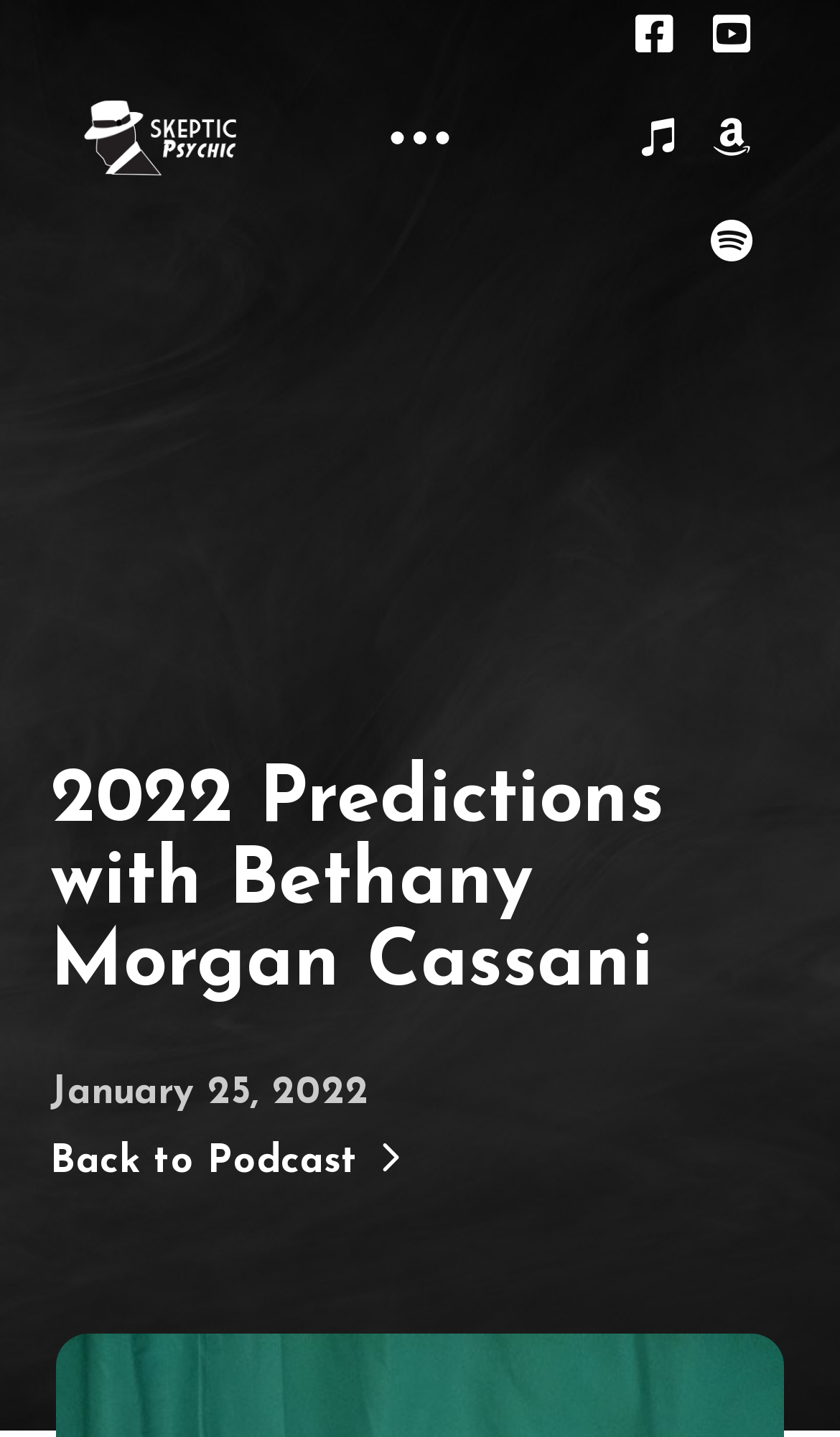Provide a brief response to the question below using a single word or phrase: 
What is the topic of the podcast?

2022 Predictions